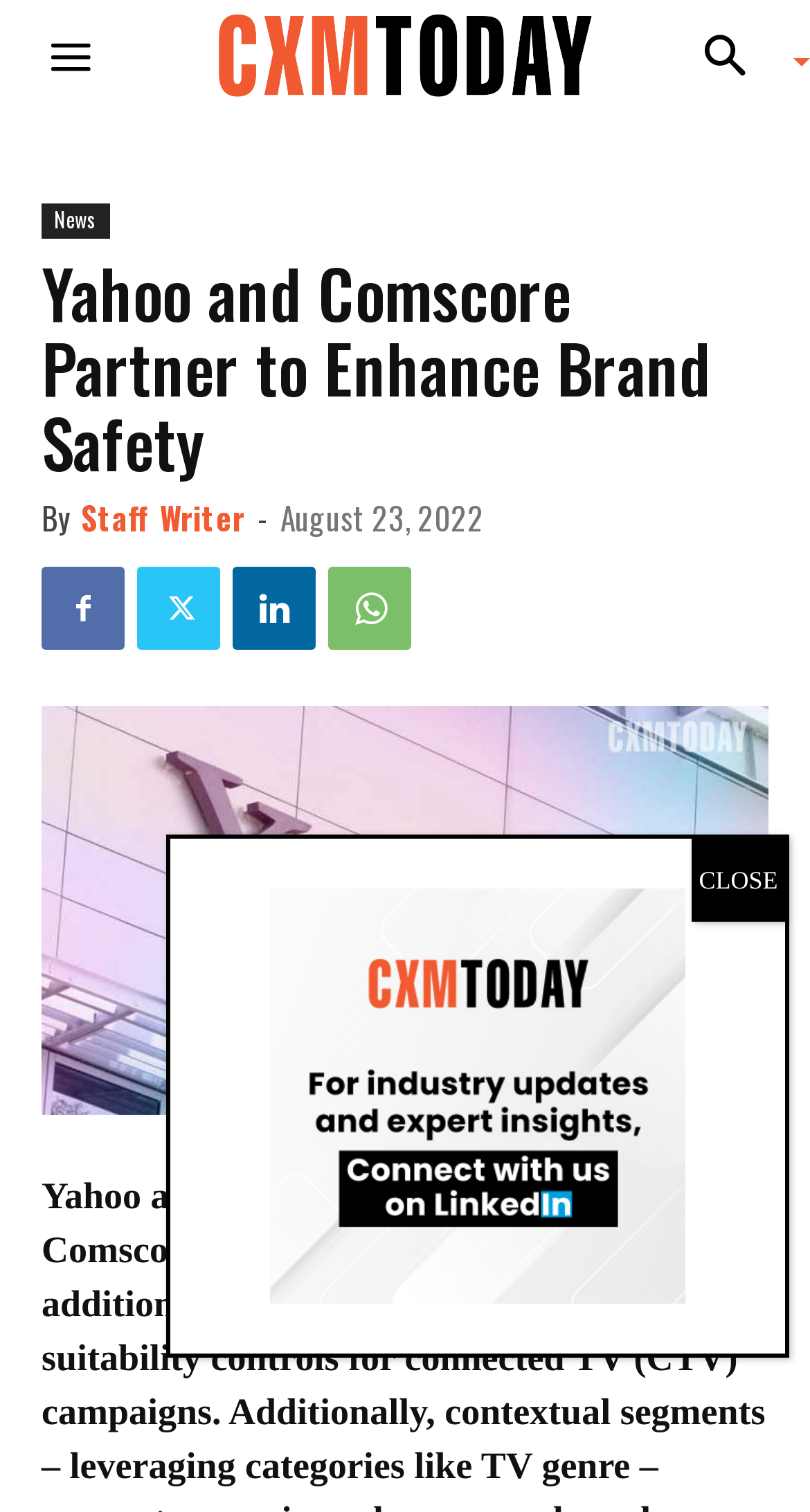What is the purpose of the button at the top right corner?
Look at the screenshot and respond with a single word or phrase.

Menu